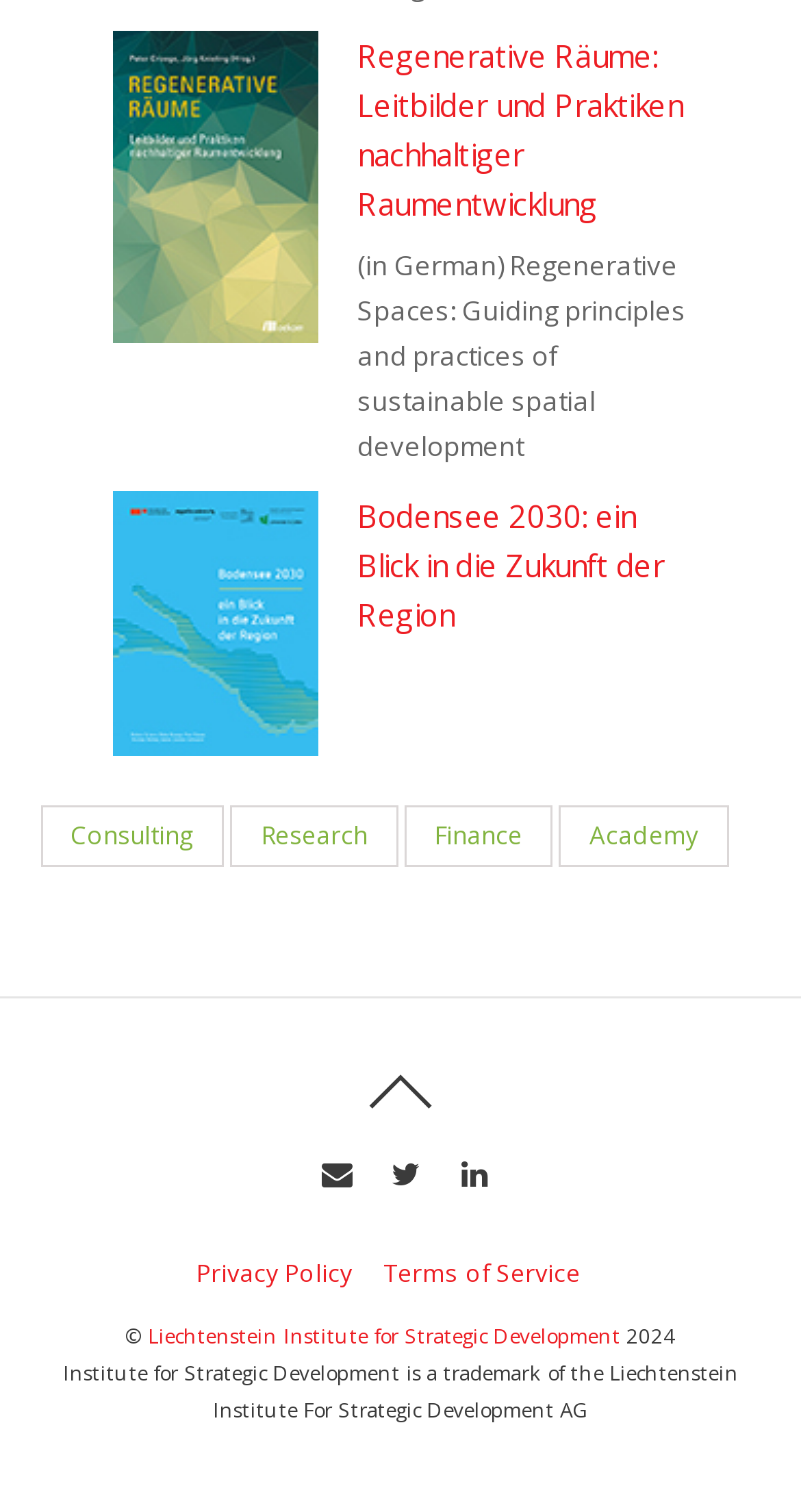For the element described, predict the bounding box coordinates as (top-left x, top-left y, bottom-right x, bottom-right y). All values should be between 0 and 1. Element description: Terms of Service

[0.478, 0.83, 0.724, 0.852]